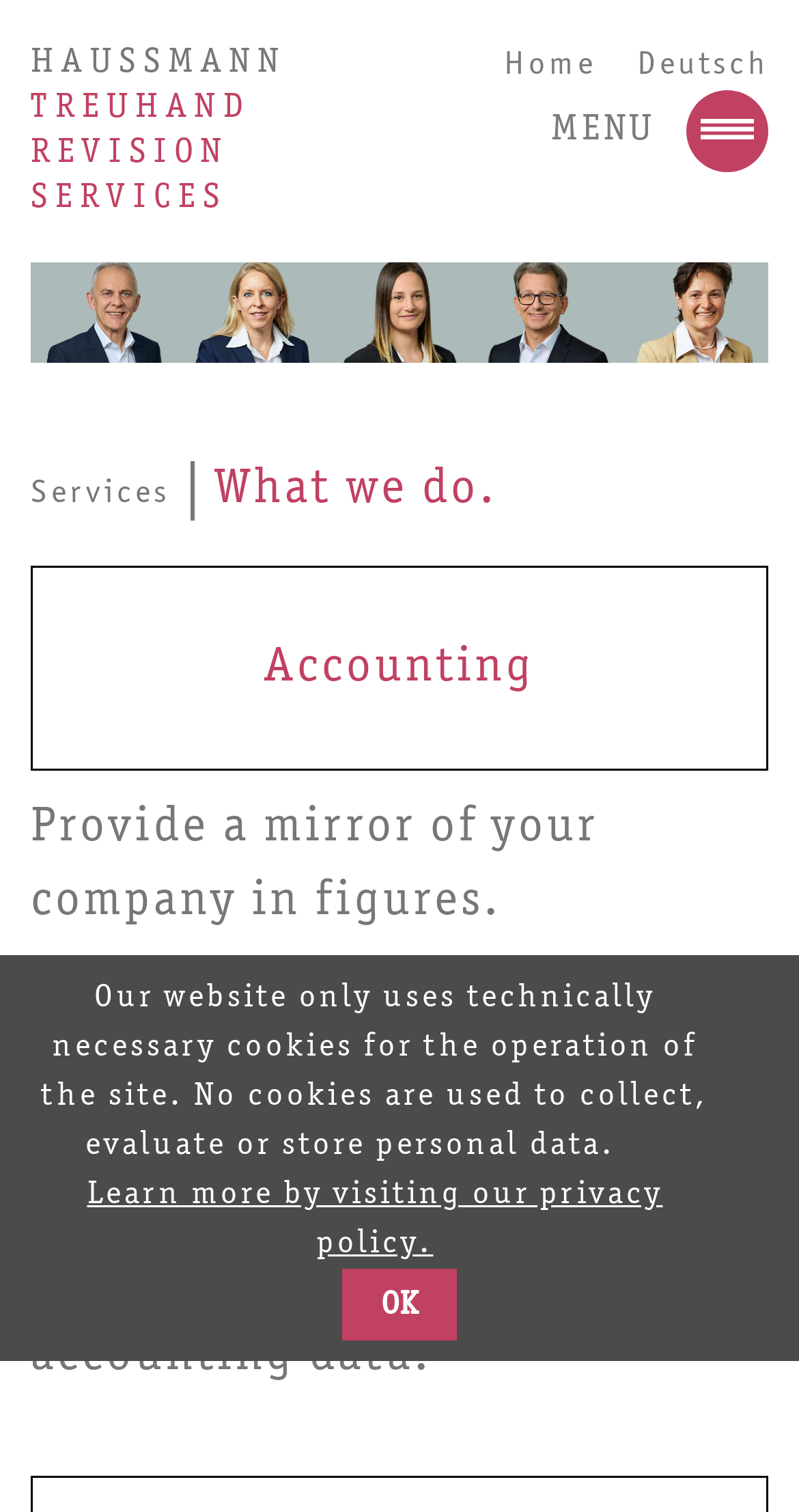Provide a one-word or brief phrase answer to the question:
What language can the webpage be switched to?

German